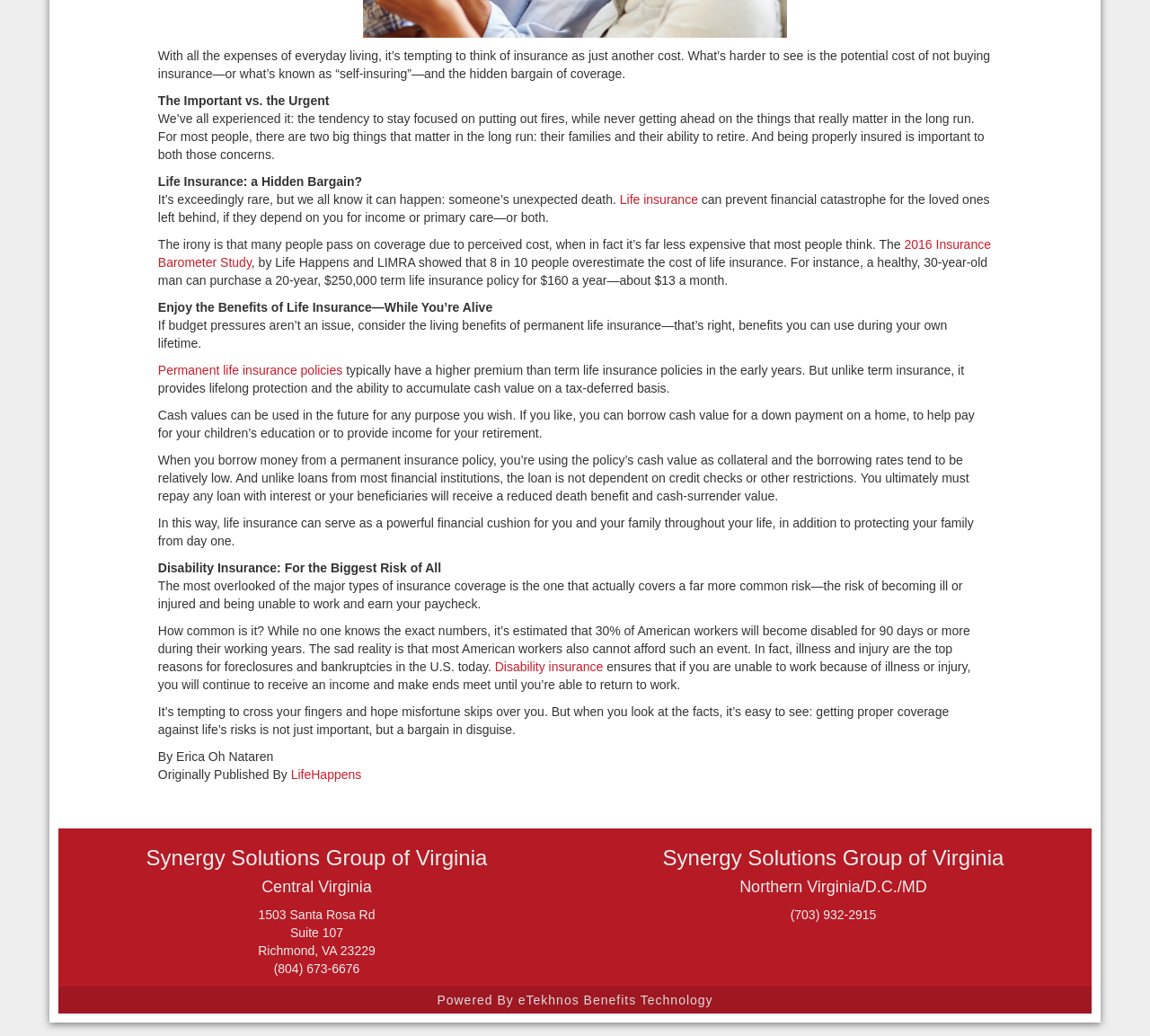Given the description 2016 Insurance Barometer Study, predict the bounding box coordinates of the UI element. Ensure the coordinates are in the format (top-left x, top-left y, bottom-right x, bottom-right y) and all values are between 0 and 1.

[0.137, 0.229, 0.862, 0.26]